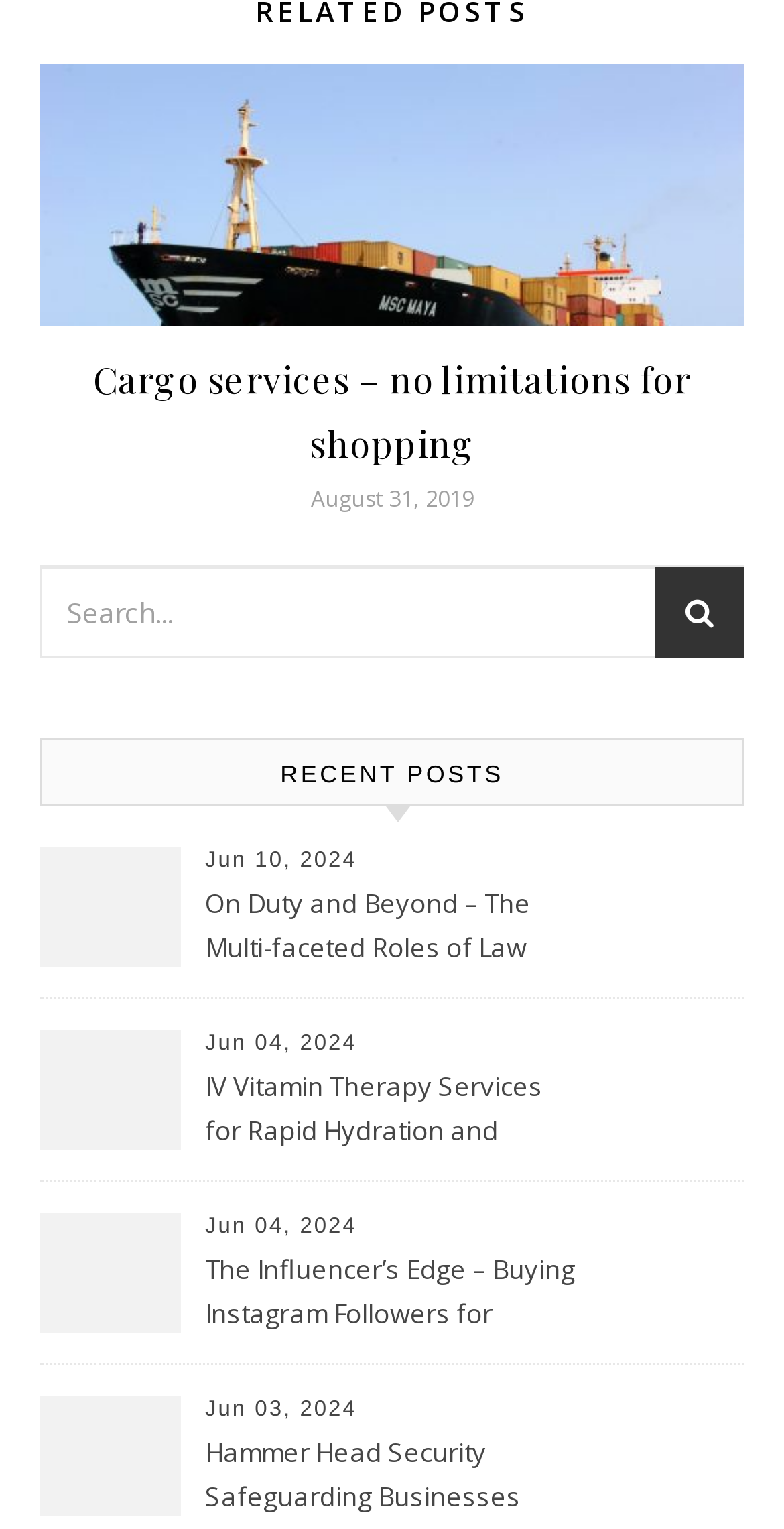Identify the bounding box coordinates of the HTML element based on this description: "value="st"".

[0.836, 0.371, 0.949, 0.438]